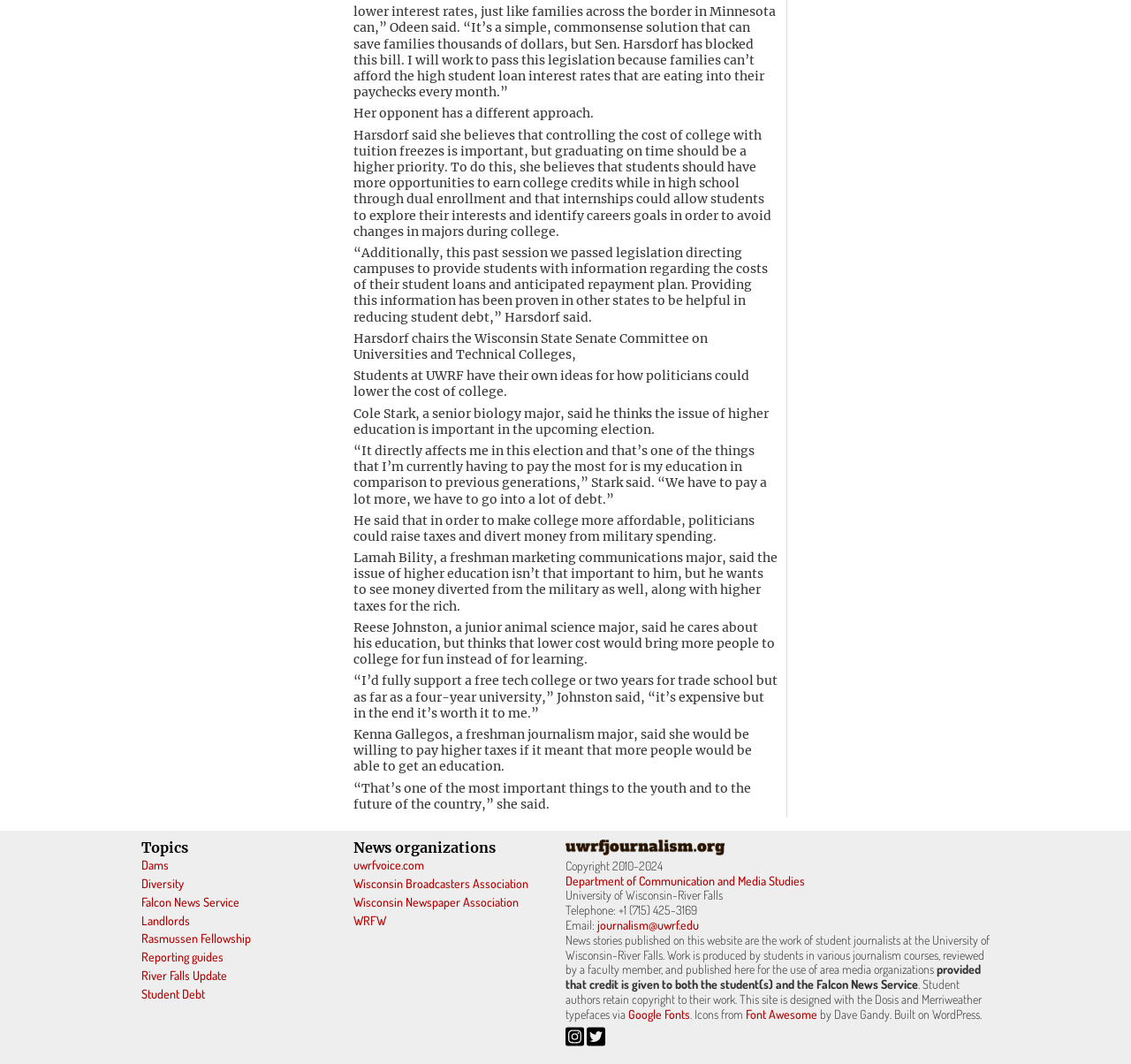Please identify the bounding box coordinates of the element I should click to complete this instruction: 'Visit the 'Falcon News Service' webpage'. The coordinates should be given as four float numbers between 0 and 1, like this: [left, top, right, bottom].

[0.125, 0.84, 0.212, 0.854]